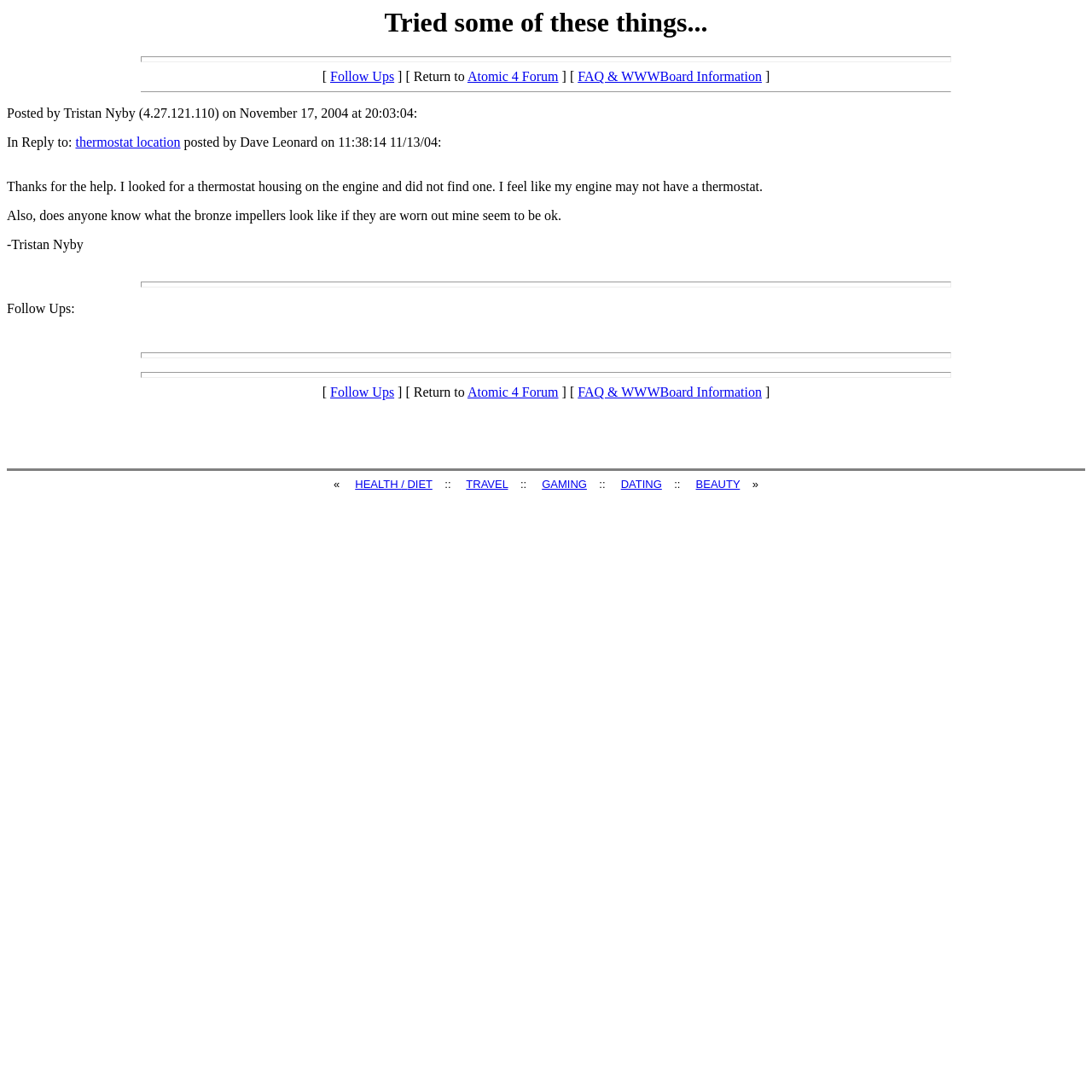Determine the bounding box coordinates for the element that should be clicked to follow this instruction: "Learn about us". The coordinates should be given as four float numbers between 0 and 1, in the format [left, top, right, bottom].

None